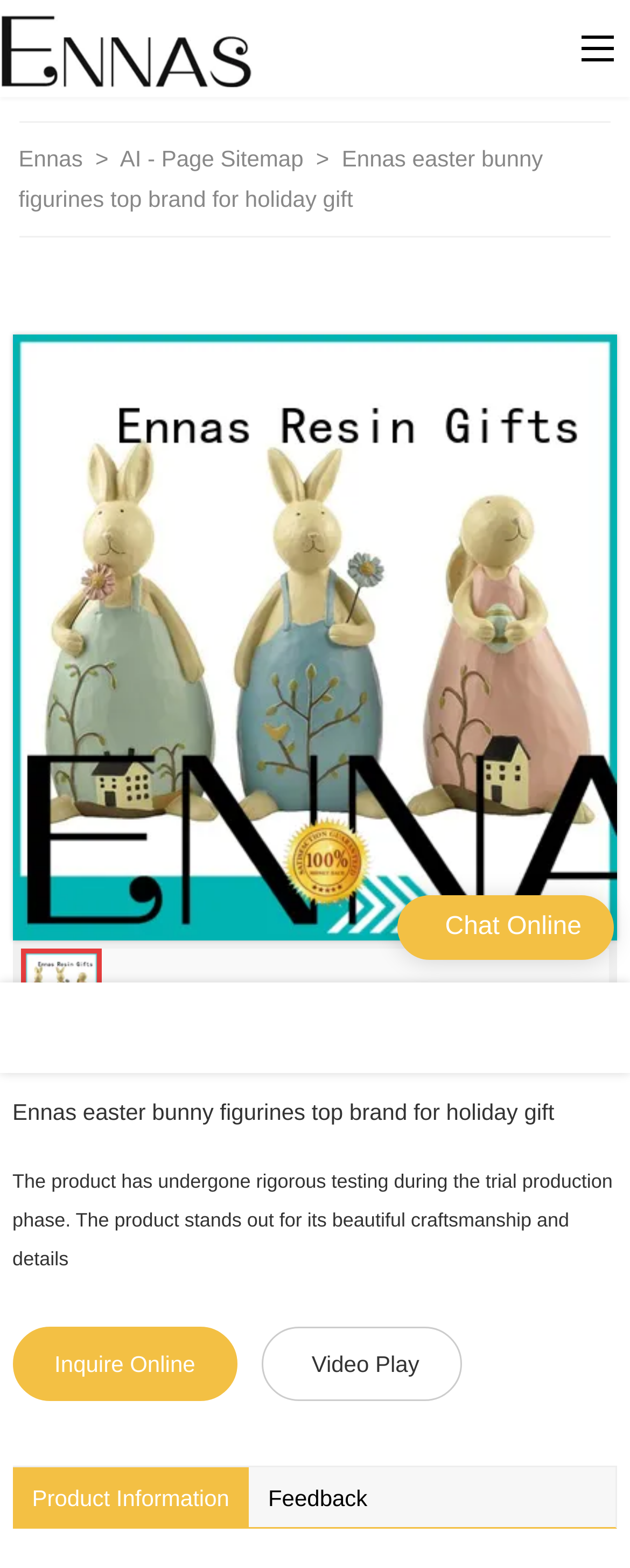From the webpage screenshot, identify the region described by Video Play. Provide the bounding box coordinates as (top-left x, top-left y, bottom-right x, bottom-right y), with each value being a floating point number between 0 and 1.

[0.415, 0.846, 0.732, 0.893]